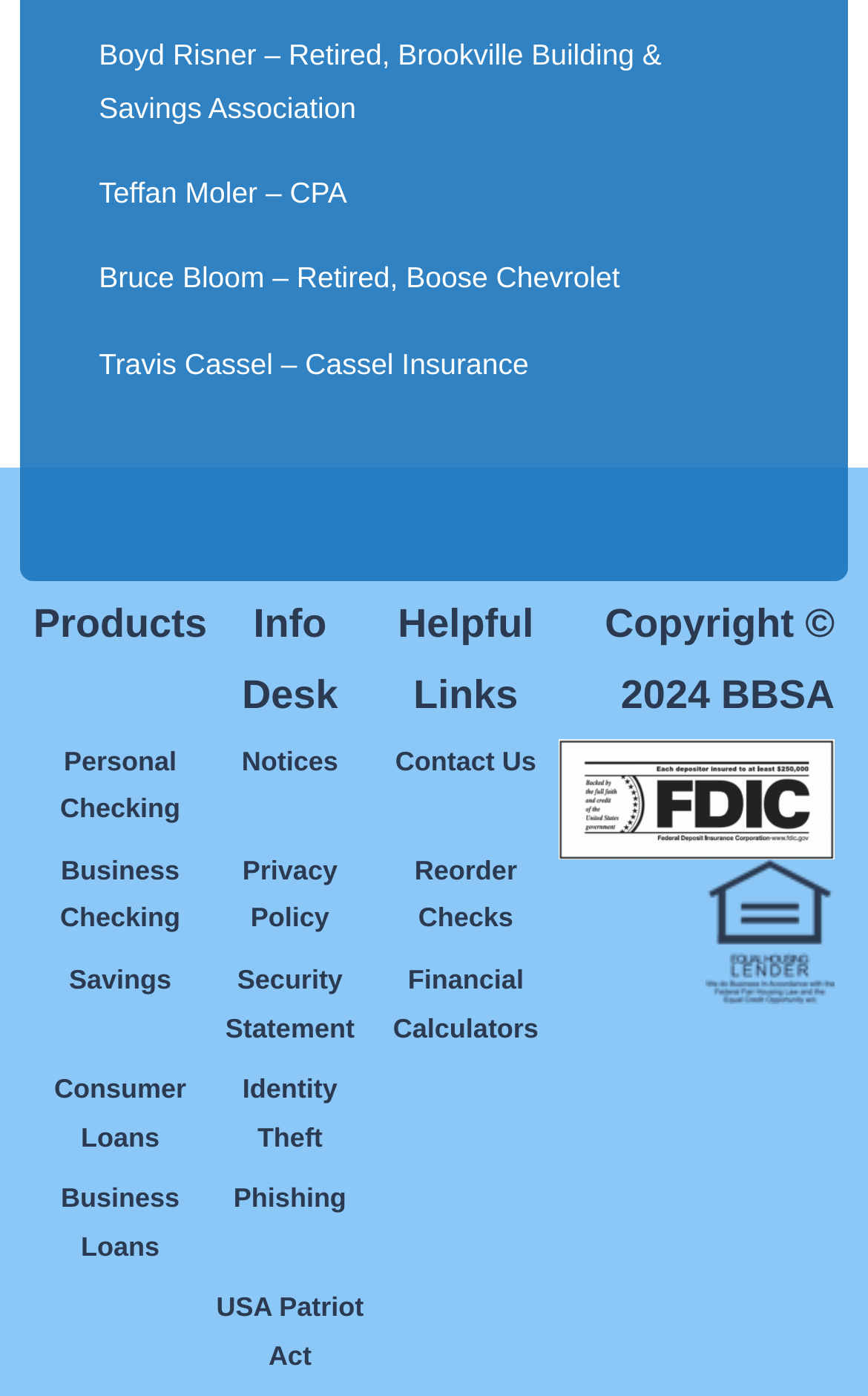Provide the bounding box coordinates of the HTML element this sentence describes: "Notices". The bounding box coordinates consist of four float numbers between 0 and 1, i.e., [left, top, right, bottom].

[0.239, 0.529, 0.43, 0.563]